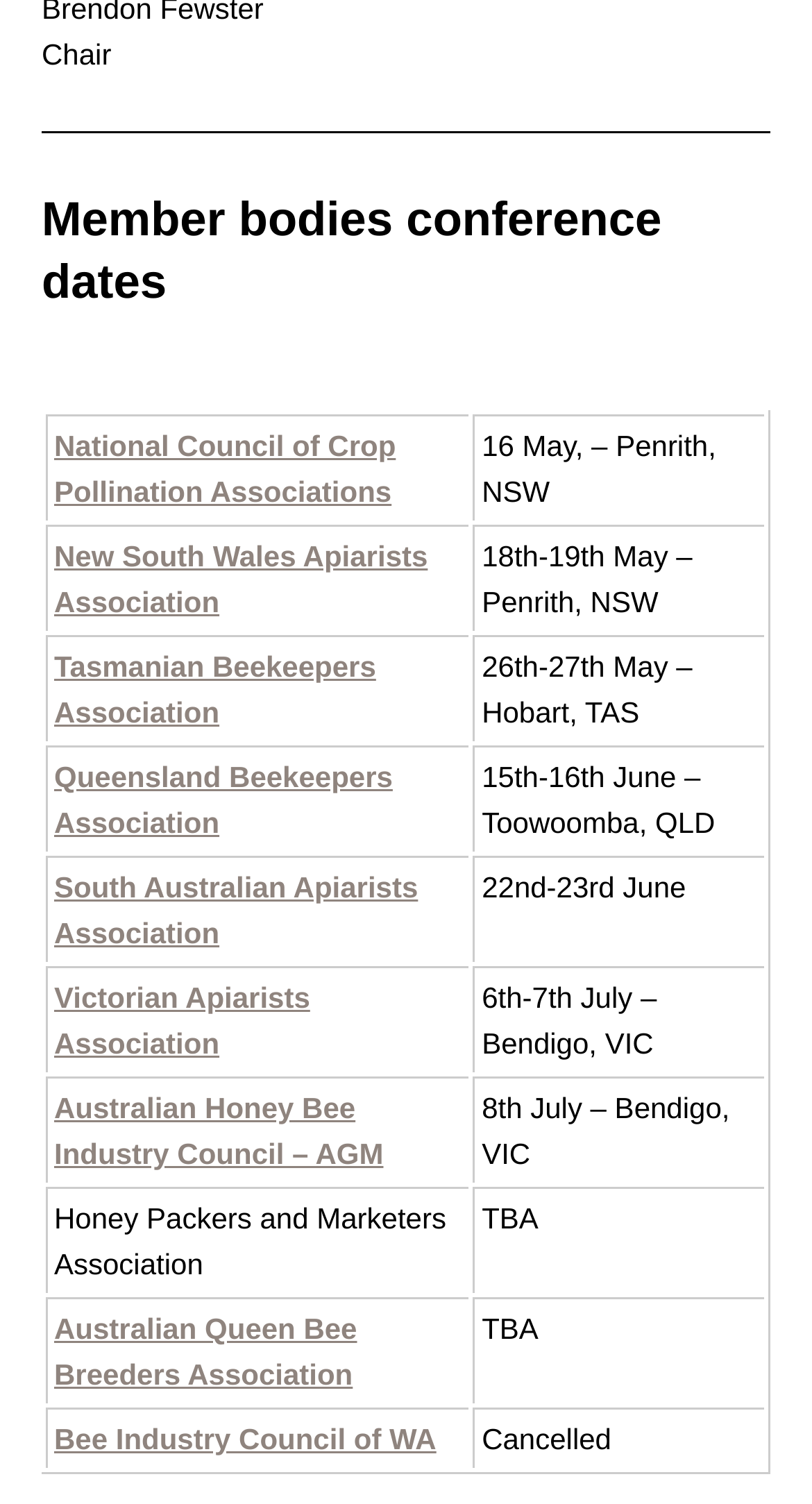How many member bodies are listed?
Look at the screenshot and give a one-word or phrase answer.

12